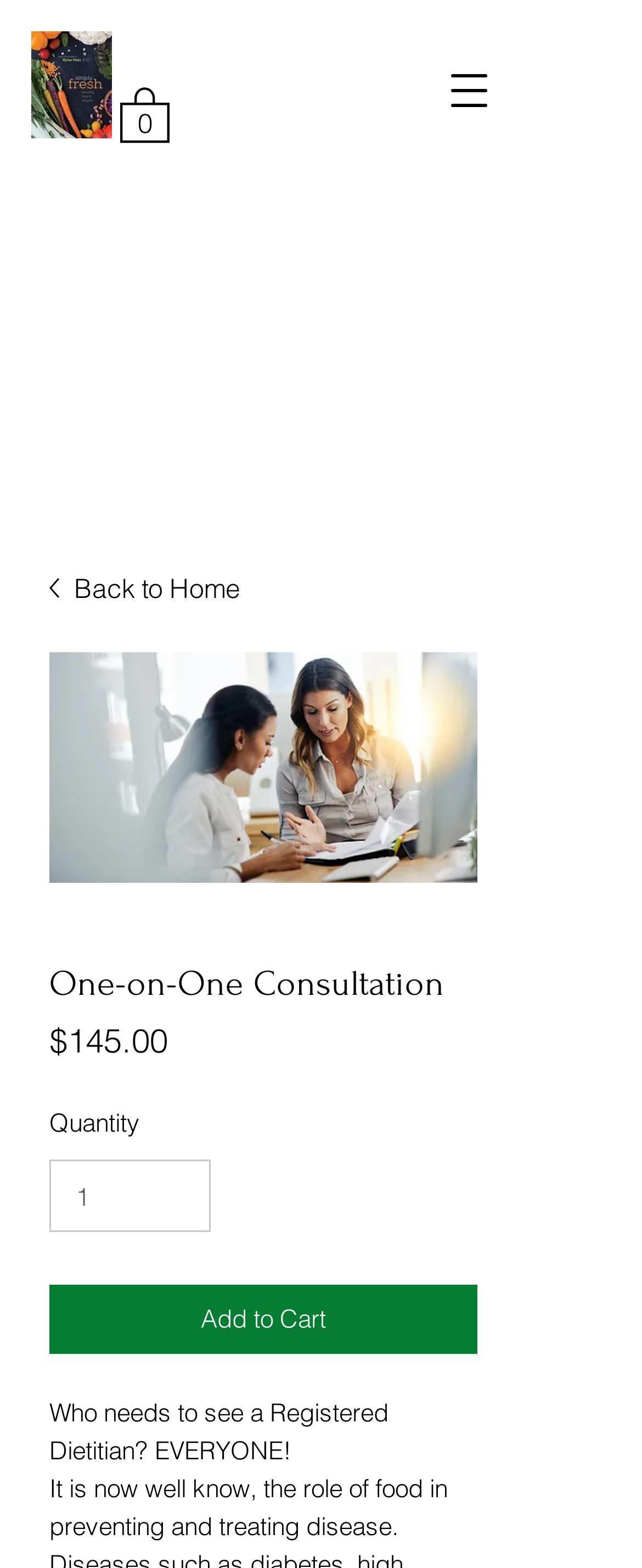Respond with a single word or short phrase to the following question: 
What is the purpose of the button with the text 'Add to Cart'?

To add item to cart